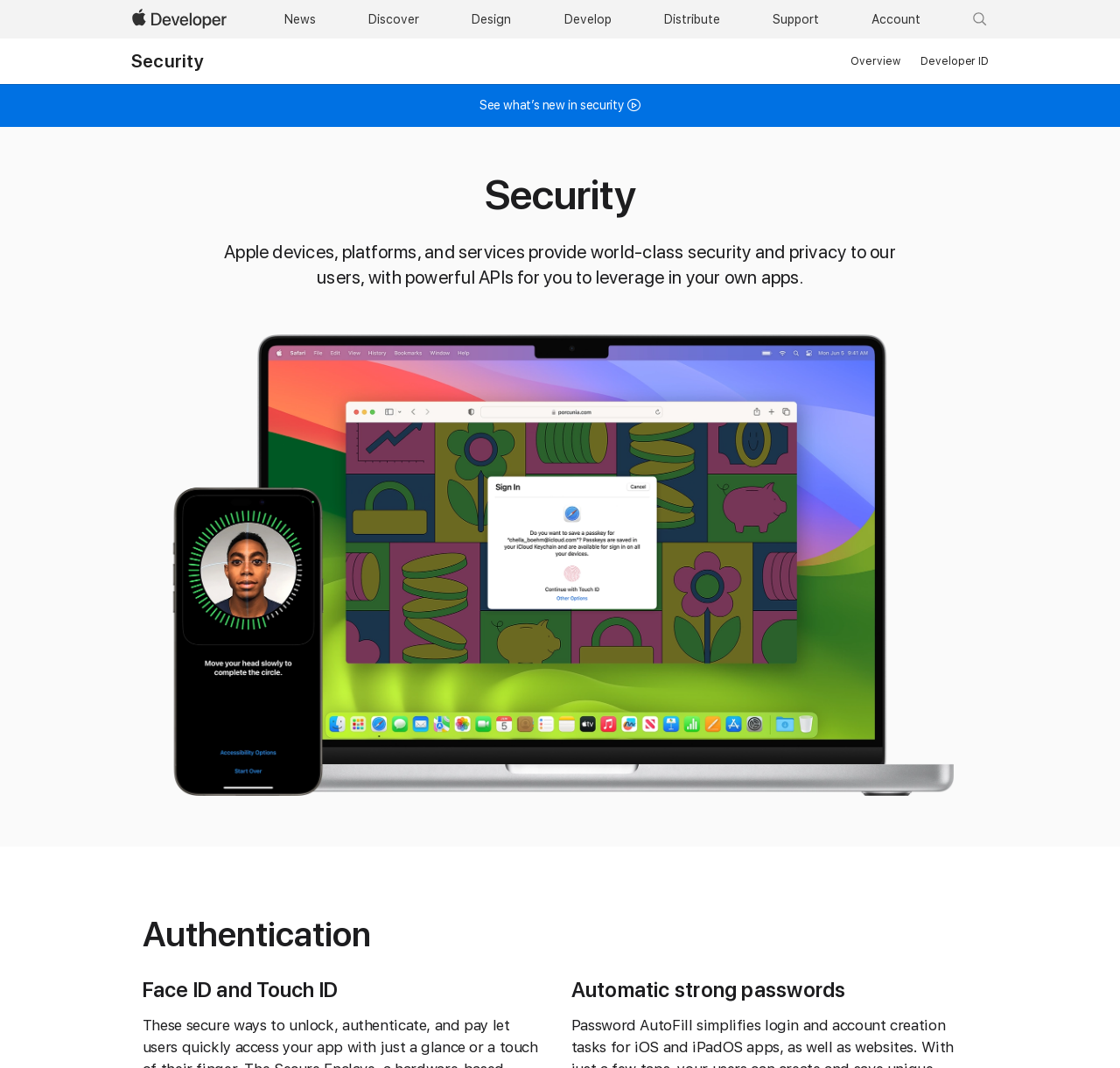Look at the image and give a detailed response to the following question: How many headings are there on the webpage?

I identified the headings on the webpage, which are 'Security', 'Security' (again), 'Authentication', and 'Face ID and Touch ID'.